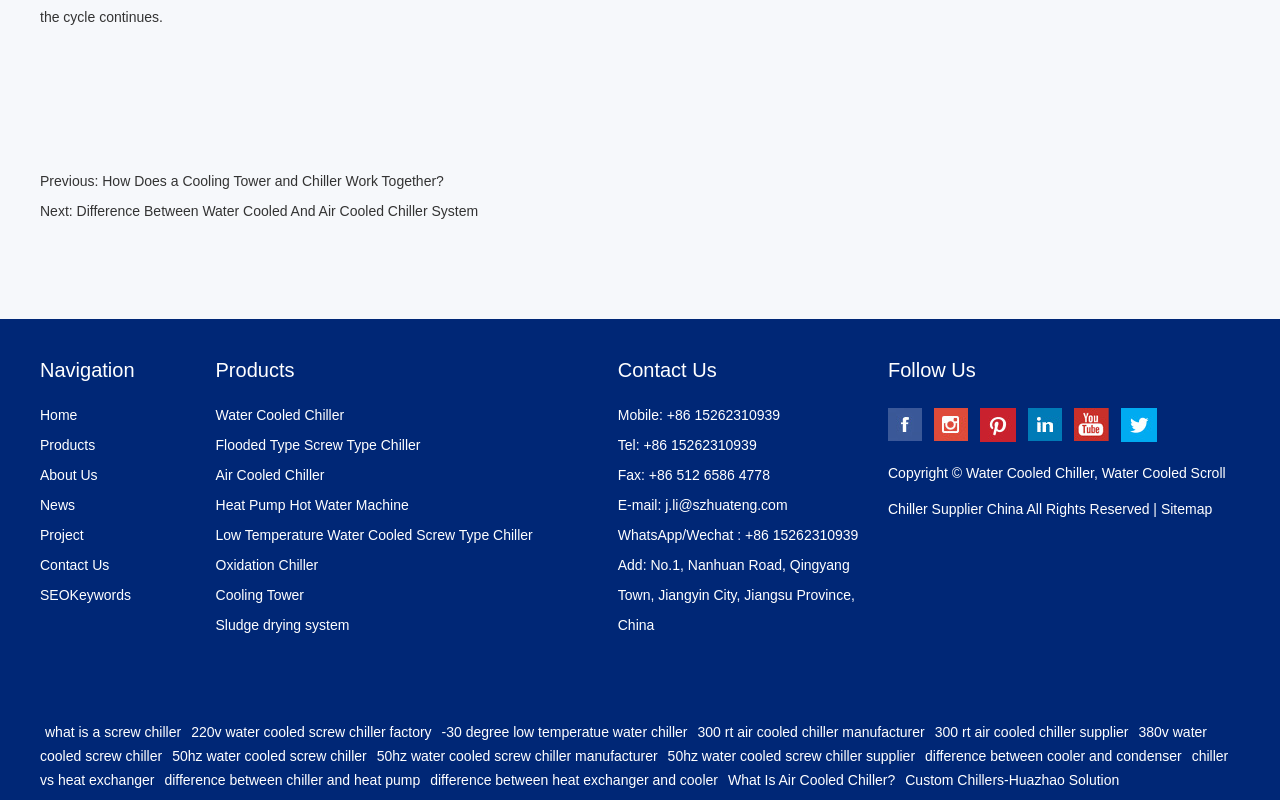Find the bounding box of the web element that fits this description: "difference between cooler and condenser".

[0.719, 0.935, 0.927, 0.955]